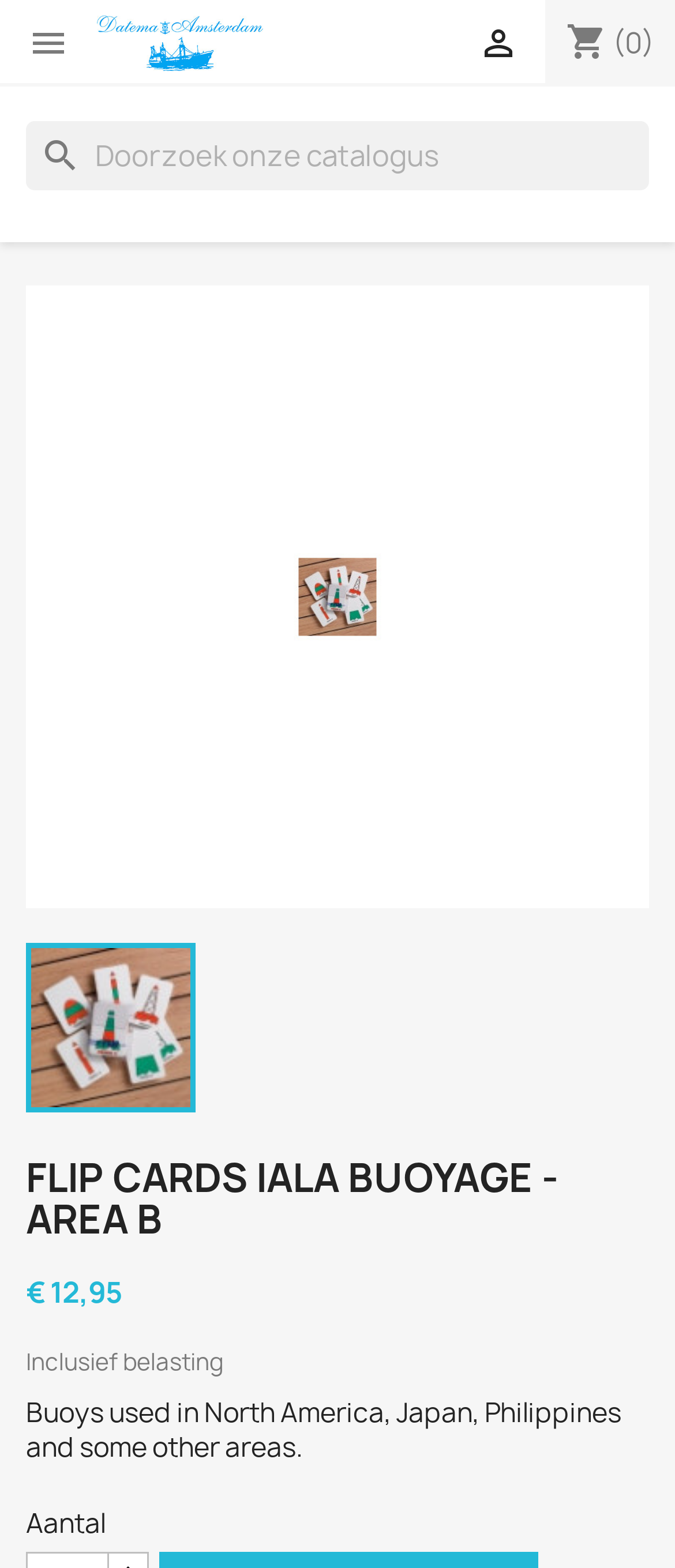Your task is to extract the text of the main heading from the webpage.

FLIP CARDS IALA BUOYAGE - AREA B